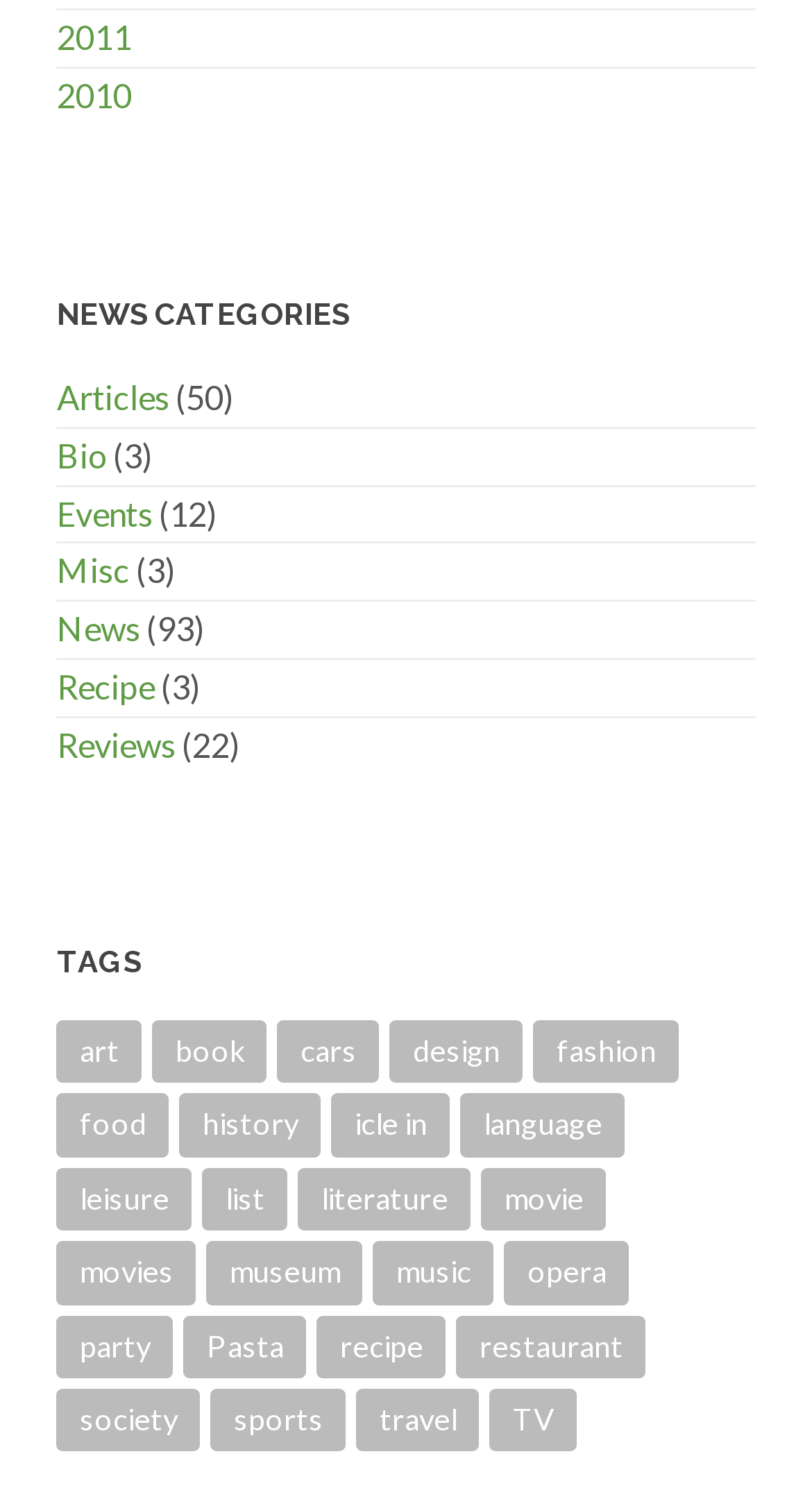Please find the bounding box coordinates of the clickable region needed to complete the following instruction: "Click the Search button". The bounding box coordinates must consist of four float numbers between 0 and 1, i.e., [left, top, right, bottom].

None